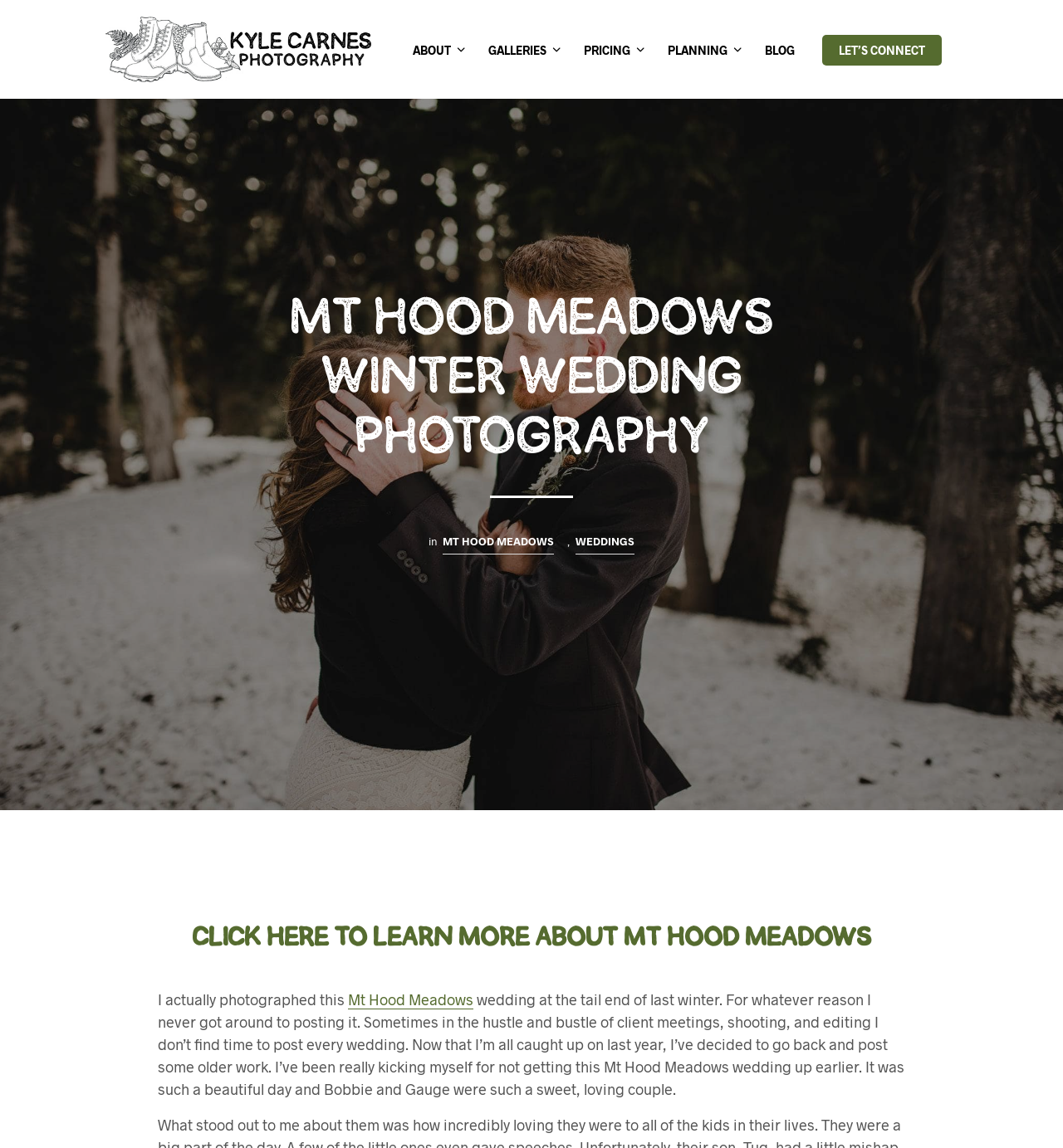Please determine the bounding box coordinates of the section I need to click to accomplish this instruction: "visit the about page".

[0.376, 0.036, 0.436, 0.051]